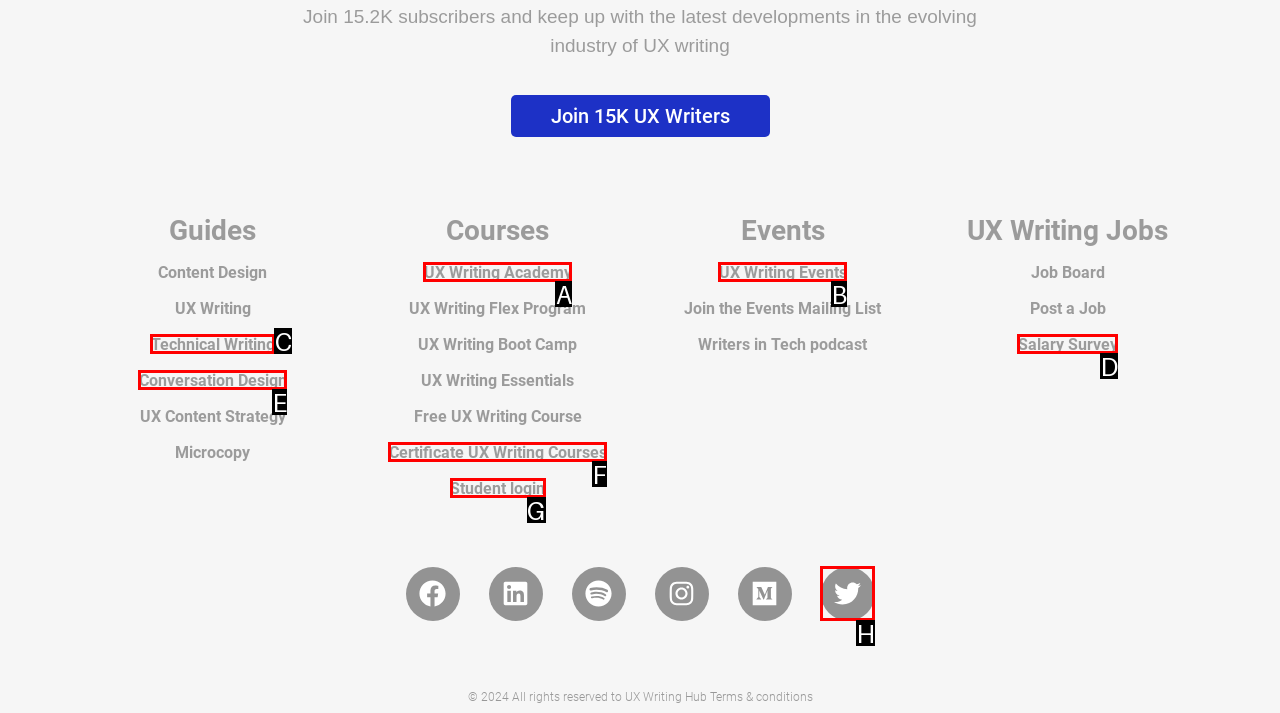What letter corresponds to the UI element described here: Student login
Reply with the letter from the options provided.

G